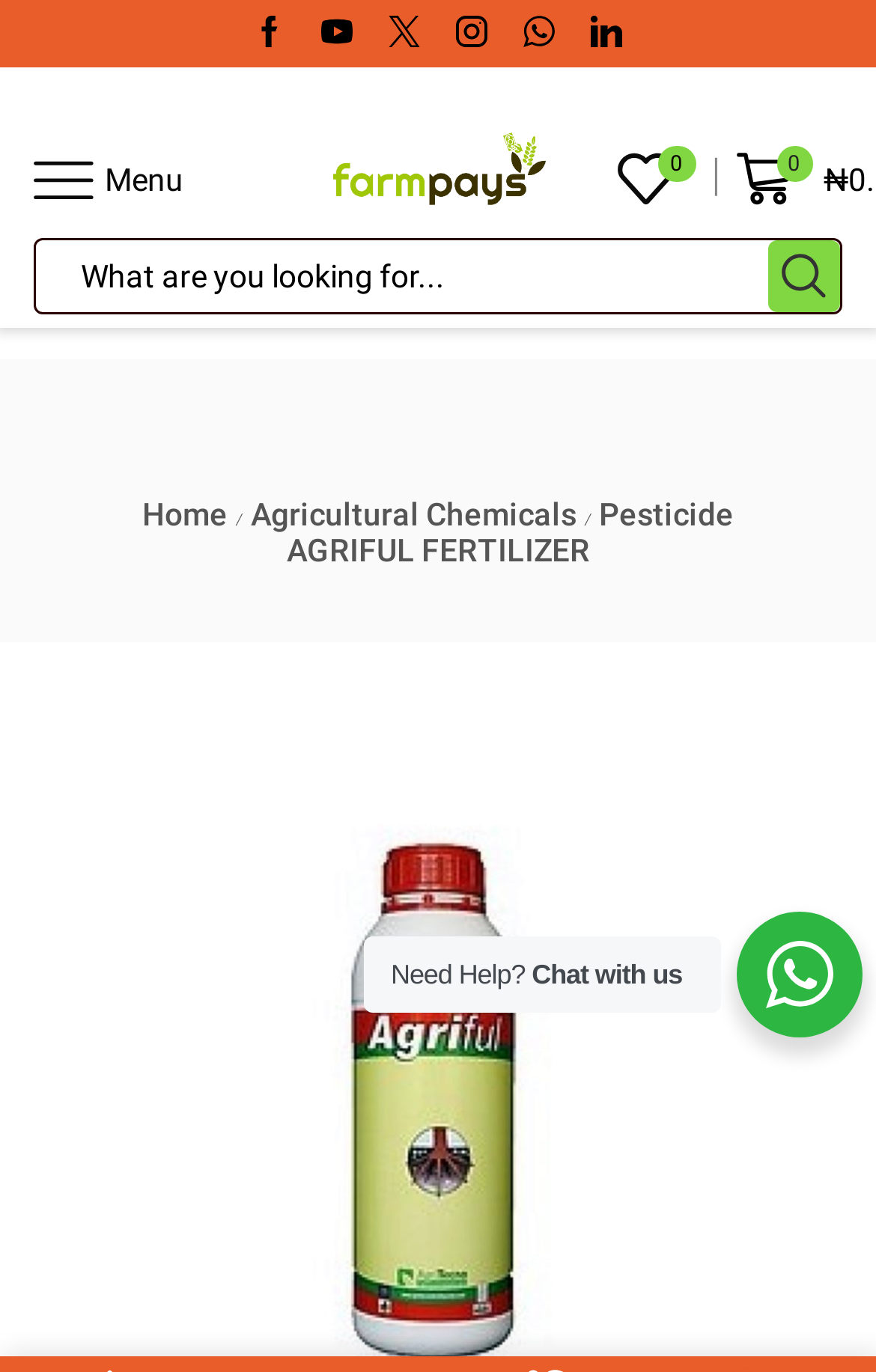Utilize the details in the image to give a detailed response to the question: What is the call-to-action for users who need help?

I found a static text element with the text 'Need Help?' followed by another static text element with the text 'Chat with us', which suggests that users who need help can initiate a chat with the website's support team.